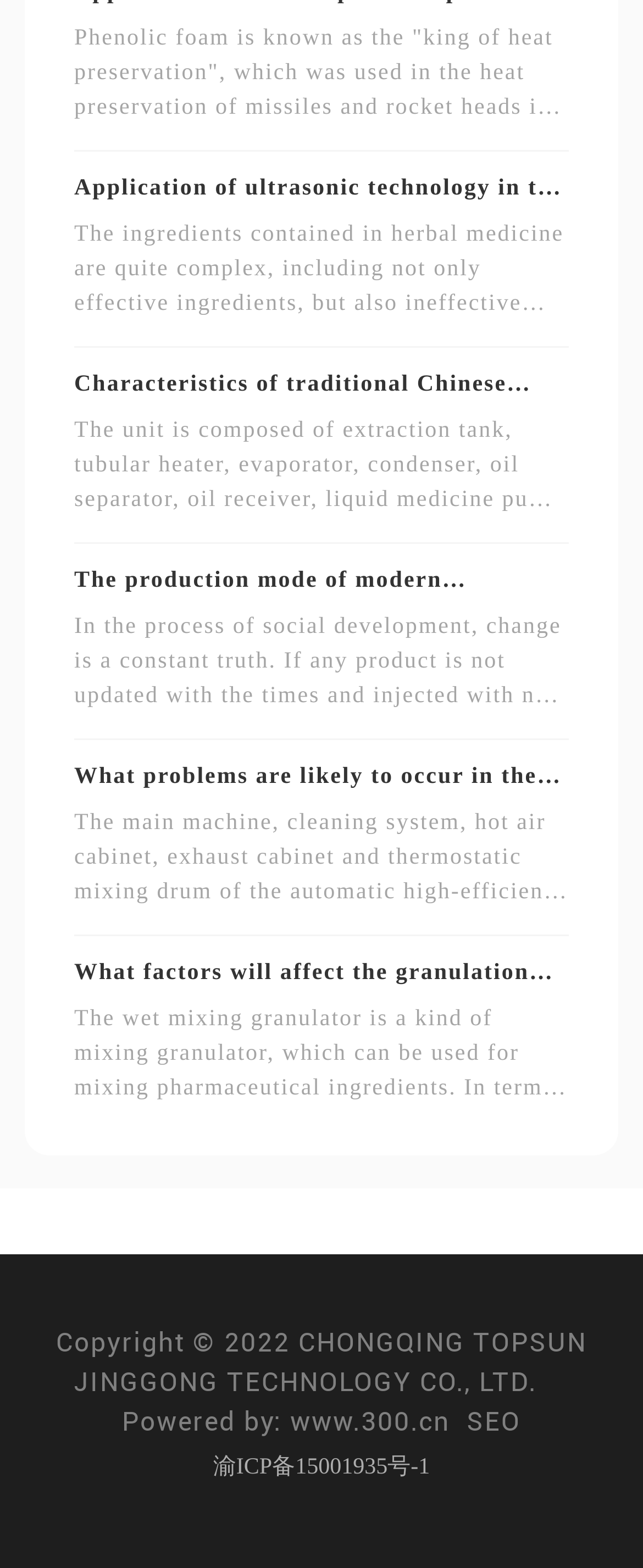What is the purpose of the separators on the webpage?
Refer to the image and answer the question using a single word or phrase.

To separate content